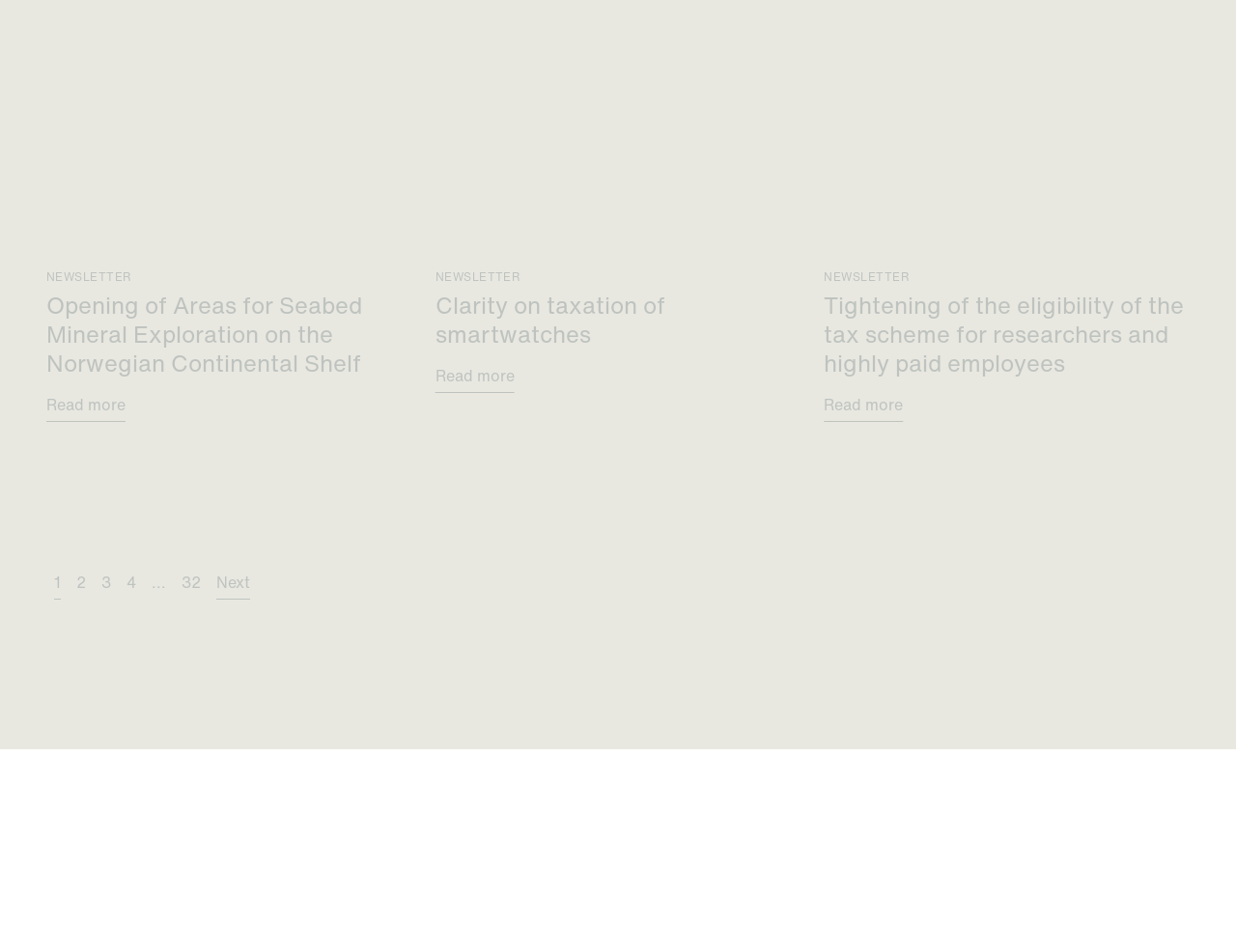Refer to the image and provide an in-depth answer to the question:
How many pages are there in the pagination navigation?

There are 32 pages in the pagination navigation, as indicated by the link '32' in the pagination navigation section.